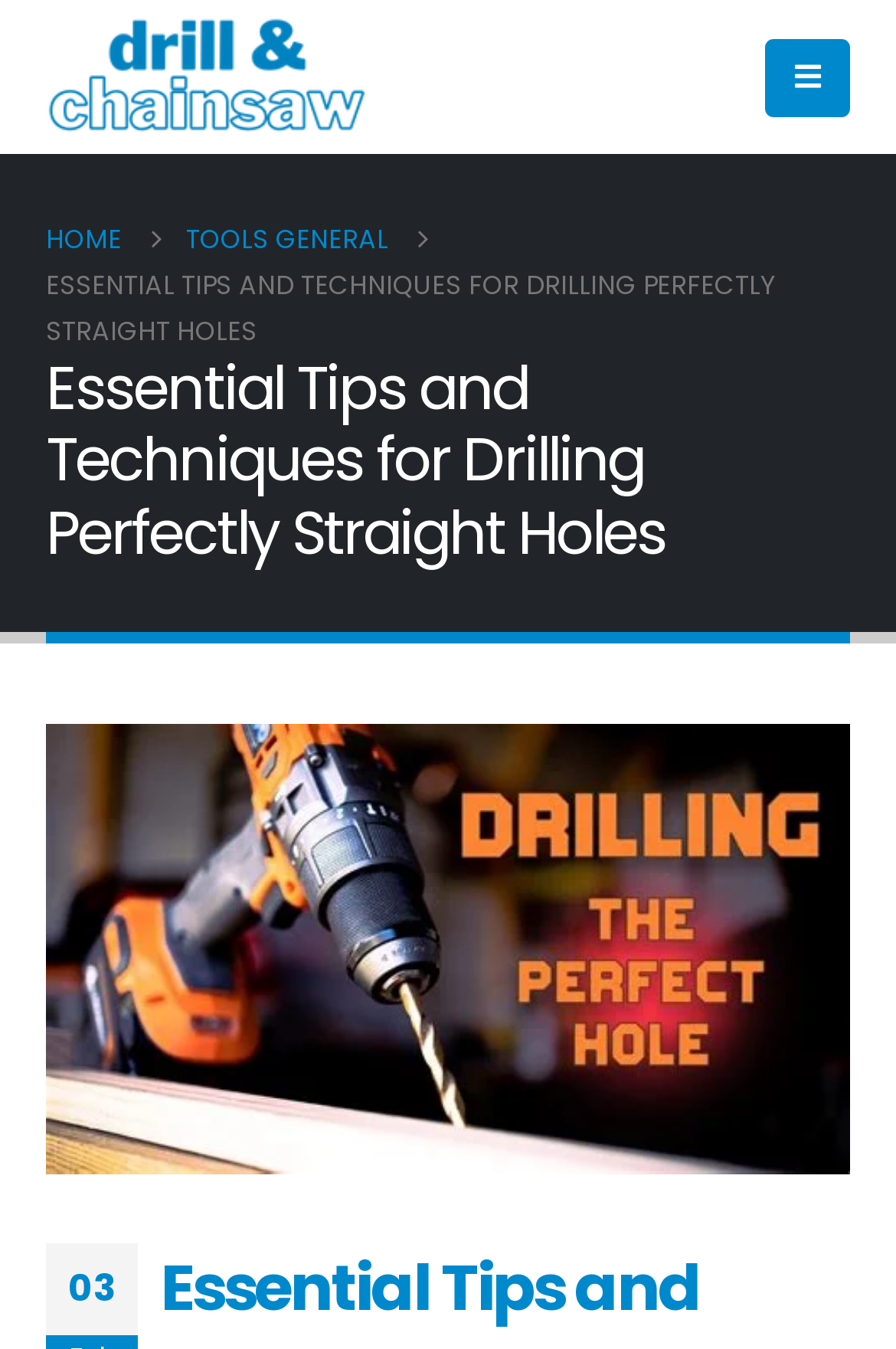Please answer the following question using a single word or phrase: What is the number in the bottom-right corner?

03